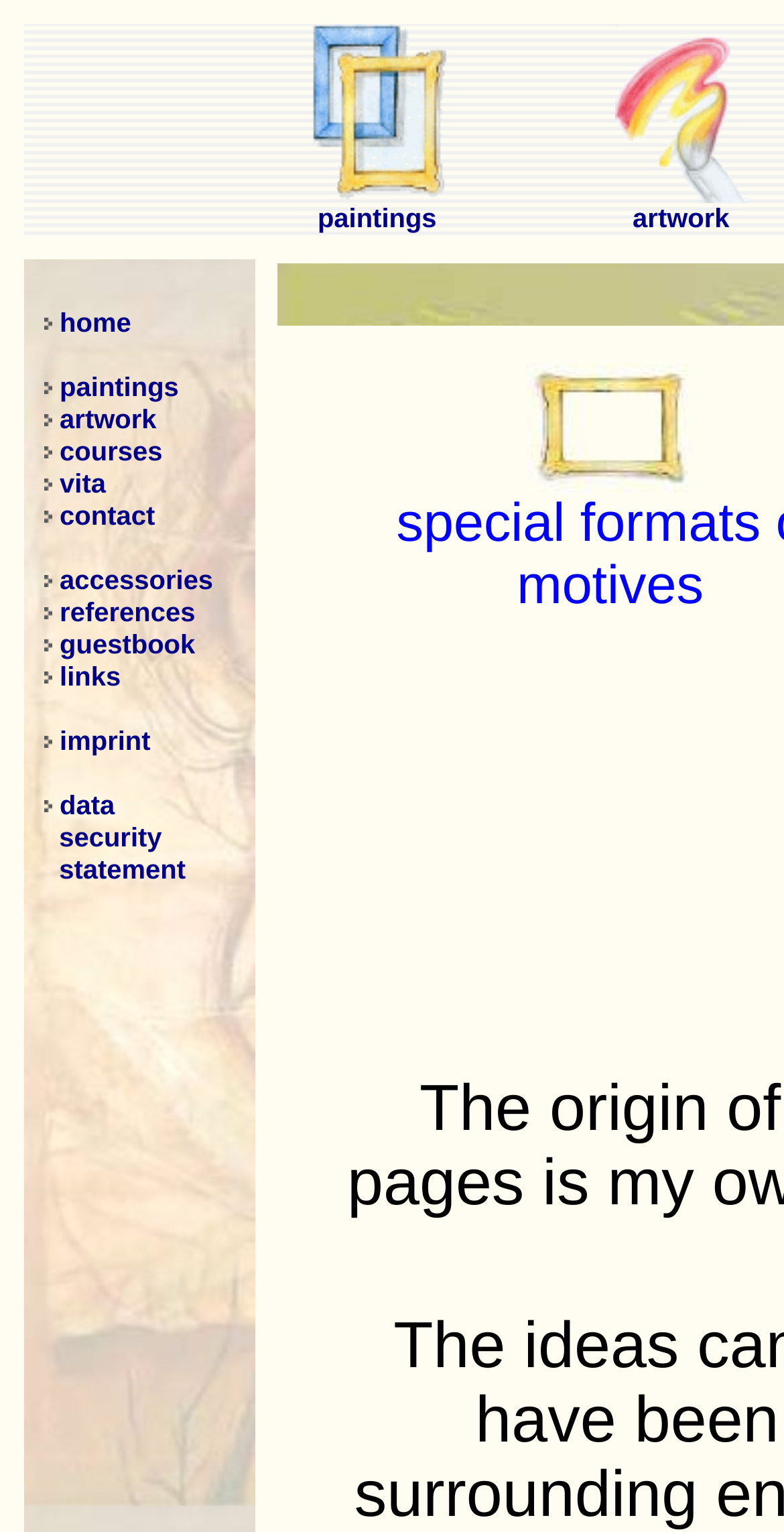Is there an image on the webpage?
Using the picture, provide a one-word or short phrase answer.

Yes